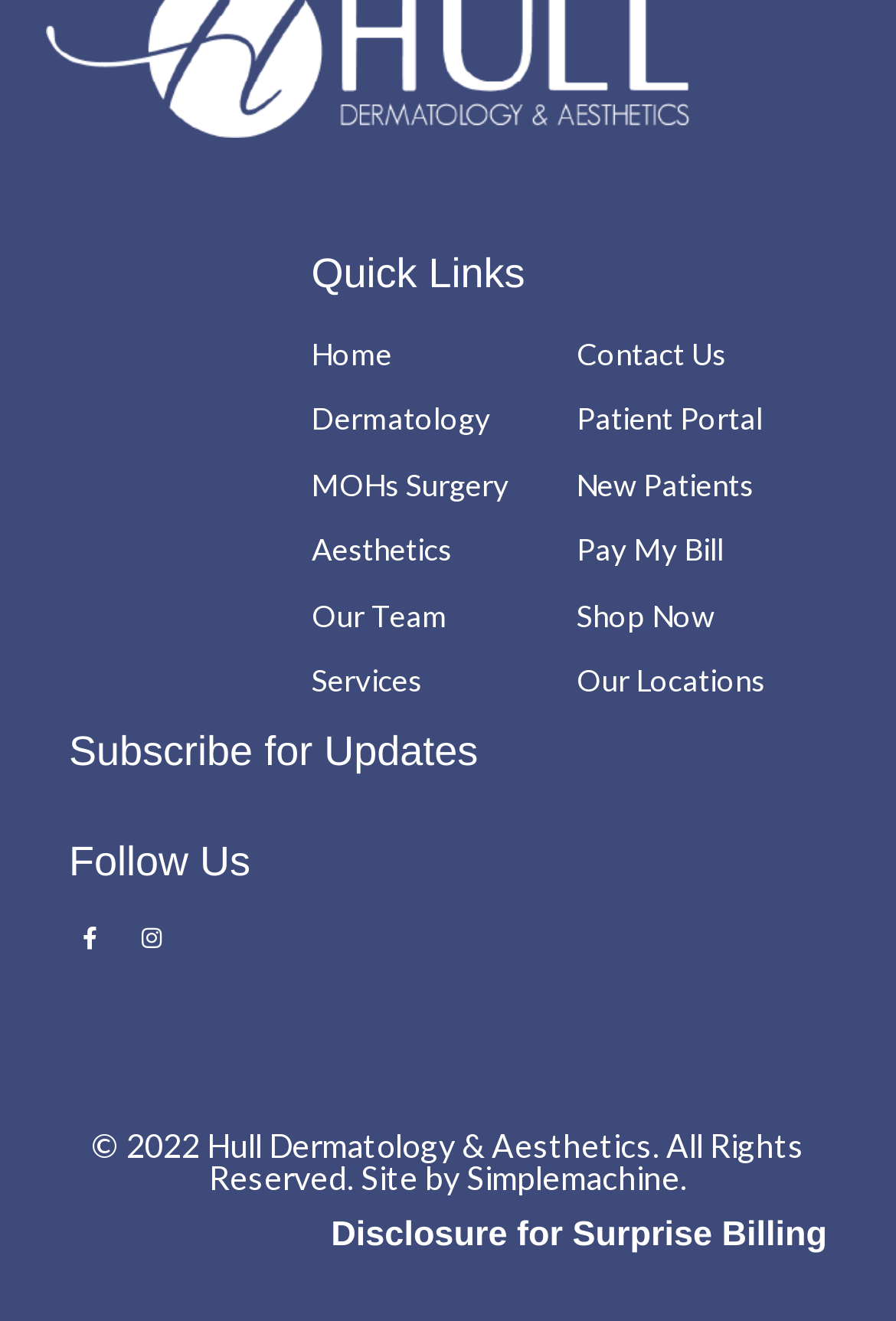Using the given element description, provide the bounding box coordinates (top-left x, top-left y, bottom-right x, bottom-right y) for the corresponding UI element in the screenshot: Pay My Bill

[0.644, 0.397, 0.94, 0.438]